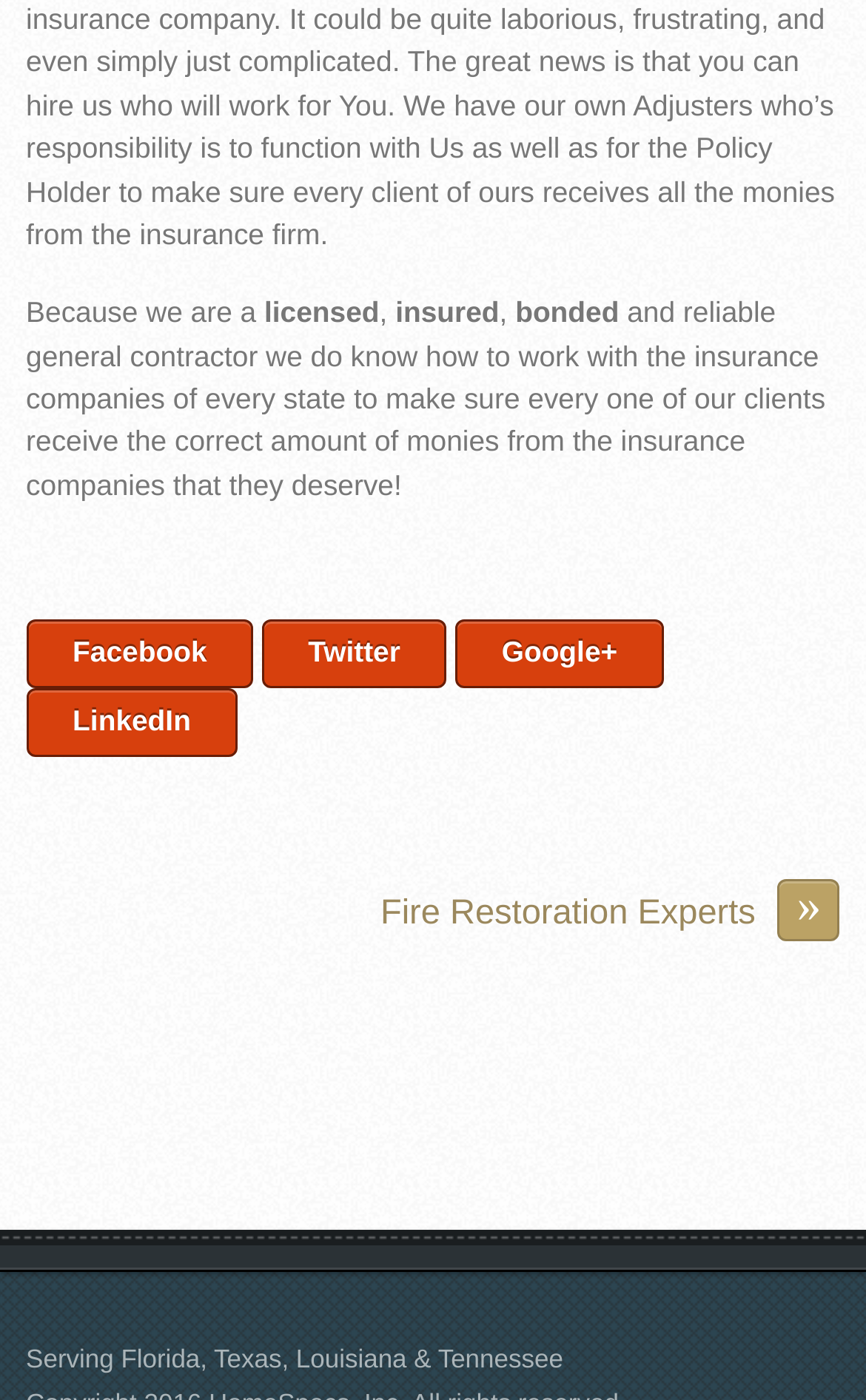Using the element description » Fire Restoration Experts, predict the bounding box coordinates for the UI element. Provide the coordinates in (top-left x, top-left y, bottom-right x, bottom-right y) format with values ranging from 0 to 1.

[0.03, 0.628, 0.97, 0.677]